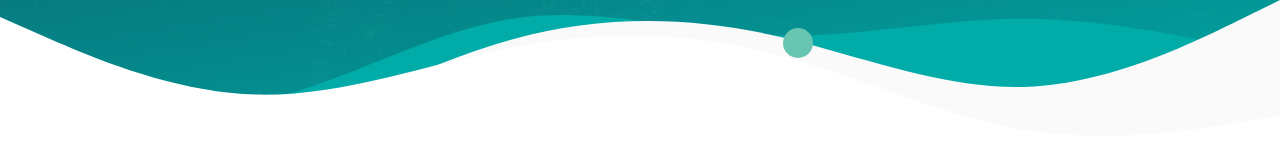Please respond to the question with a concise word or phrase:
What concept does the abstract design symbolize?

Accessibility and support